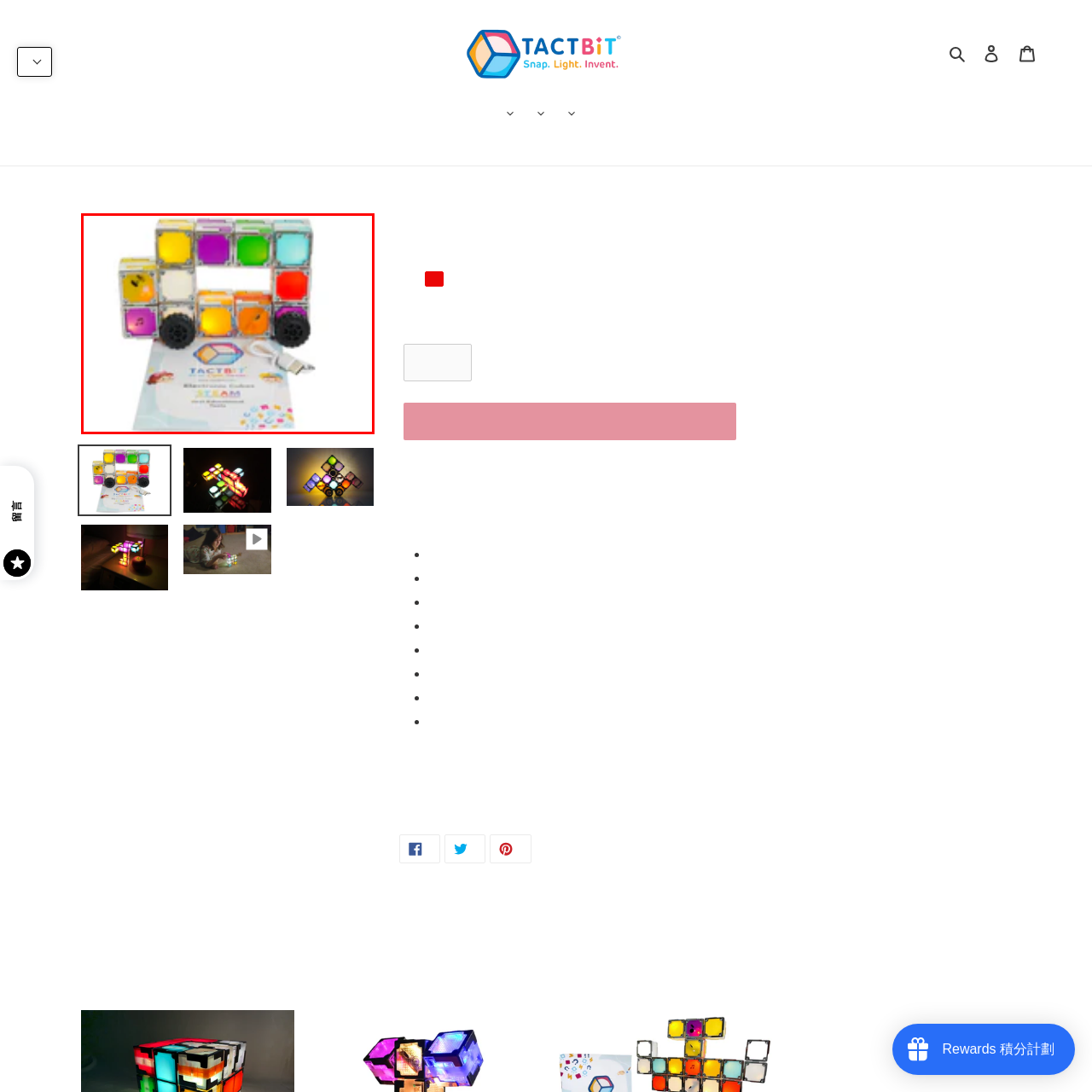Look at the image marked by the red box and respond with a single word or phrase: What is included in the set besides the cubes?

USB charging cable and booklet